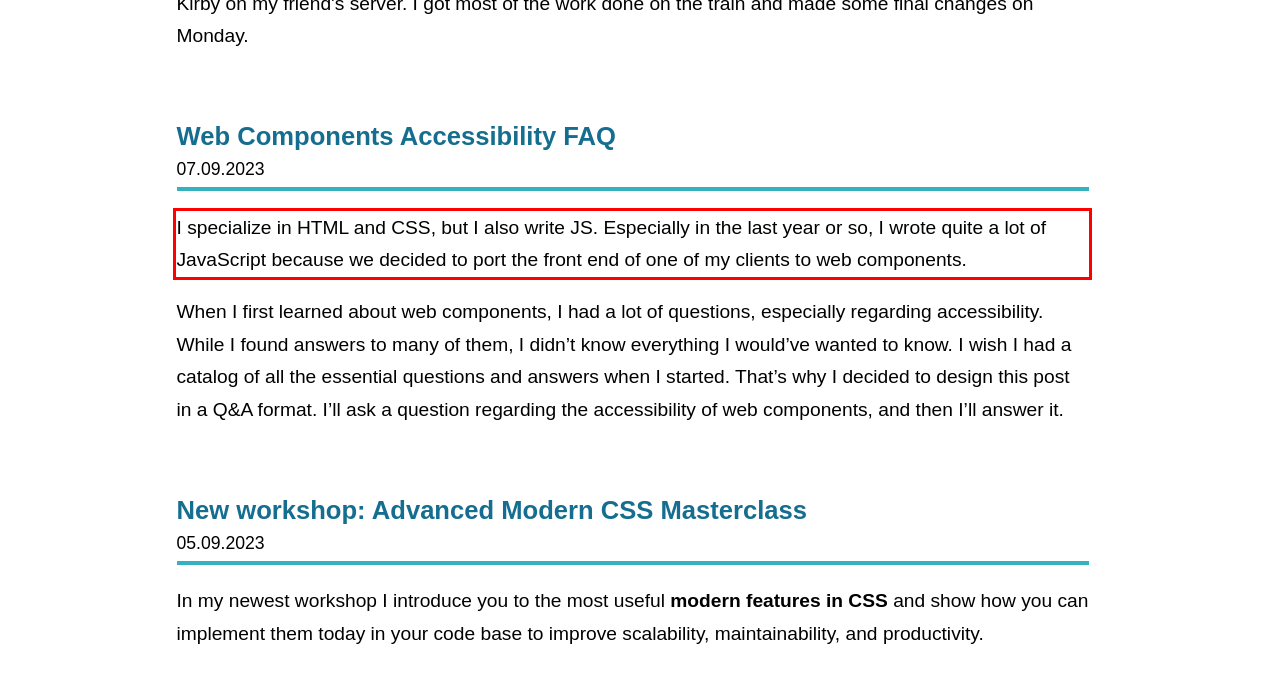You have a screenshot of a webpage, and there is a red bounding box around a UI element. Utilize OCR to extract the text within this red bounding box.

I specialize in HTML and CSS, but I also write JS. Especially in the last year or so, I wrote quite a lot of JavaScript because we decided to port the front end of one of my clients to web components.